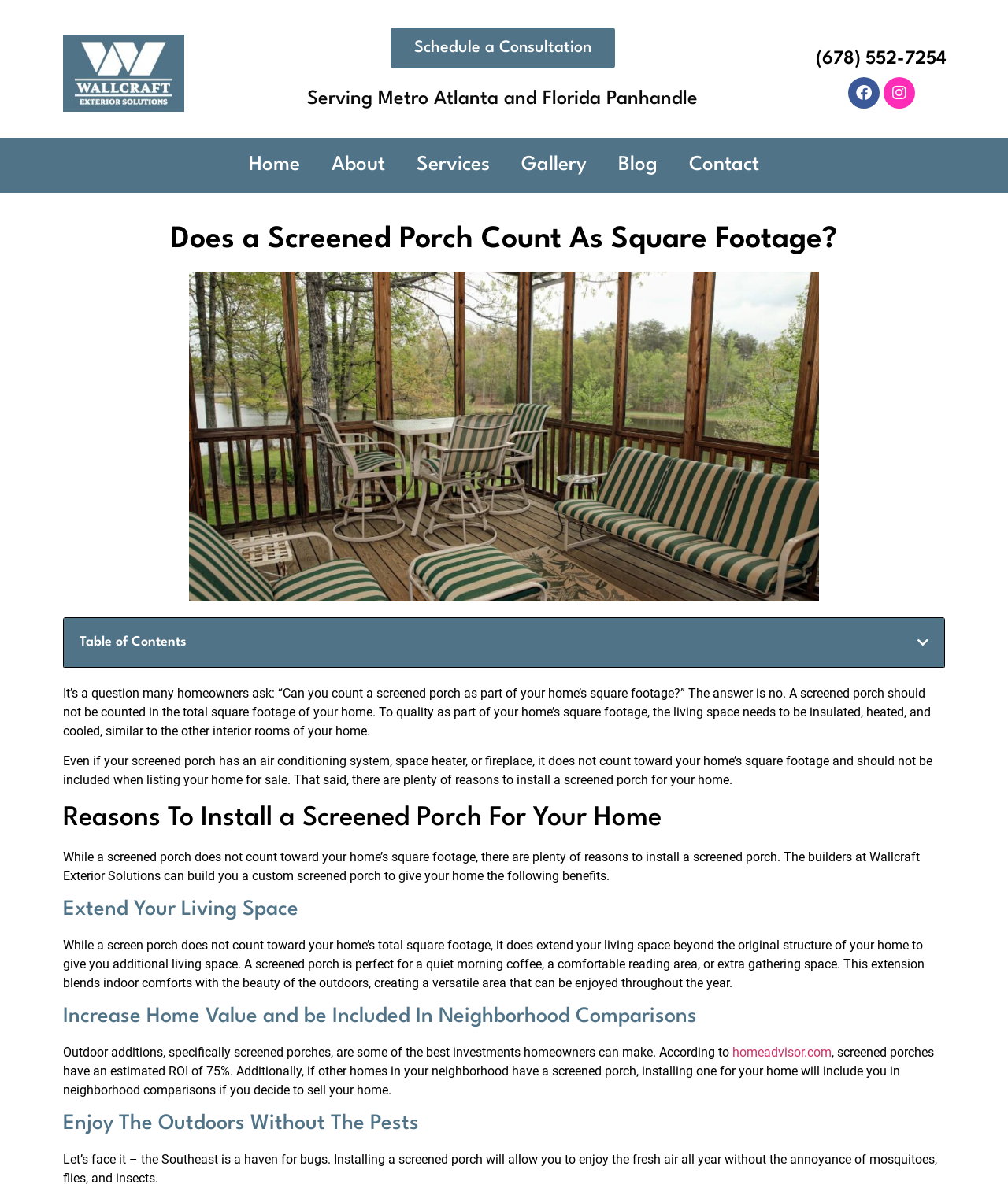Determine the bounding box coordinates for the clickable element required to fulfill the instruction: "Go to the 'Home' page". Provide the coordinates as four float numbers between 0 and 1, i.e., [left, top, right, bottom].

[0.231, 0.123, 0.313, 0.156]